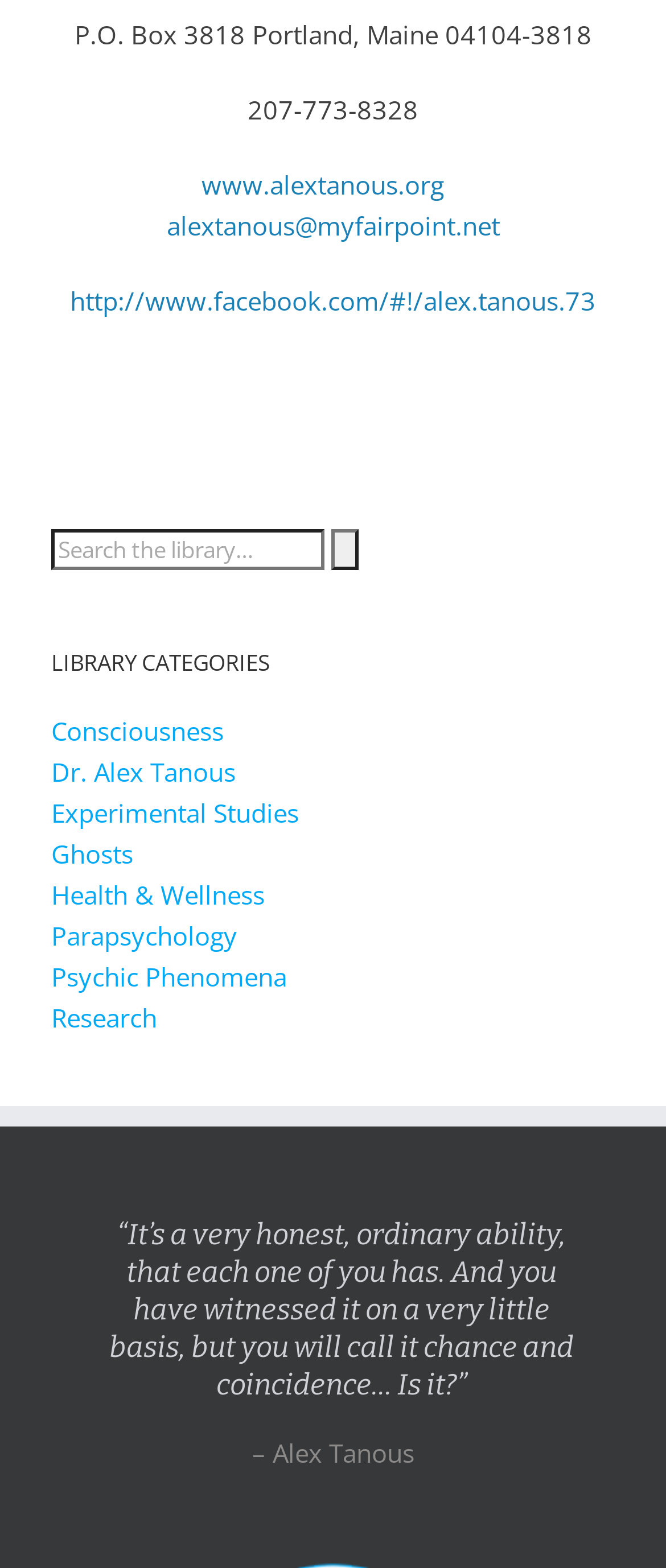Answer the question in a single word or phrase:
What are the categories in the library?

Consciousness, Dr. Alex Tanous, etc.